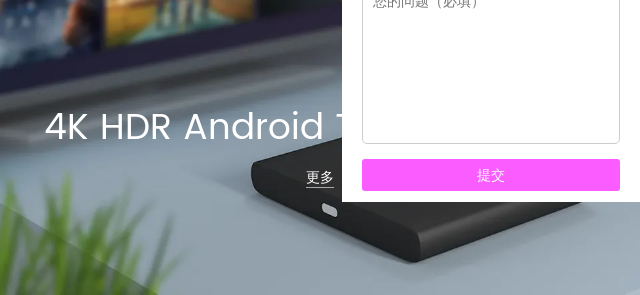What is the purpose of the device?
Please ensure your answer is as detailed and informative as possible.

The blurred television display in the background of the image hints at the device's purpose, which is to provide high-quality streaming experiences.